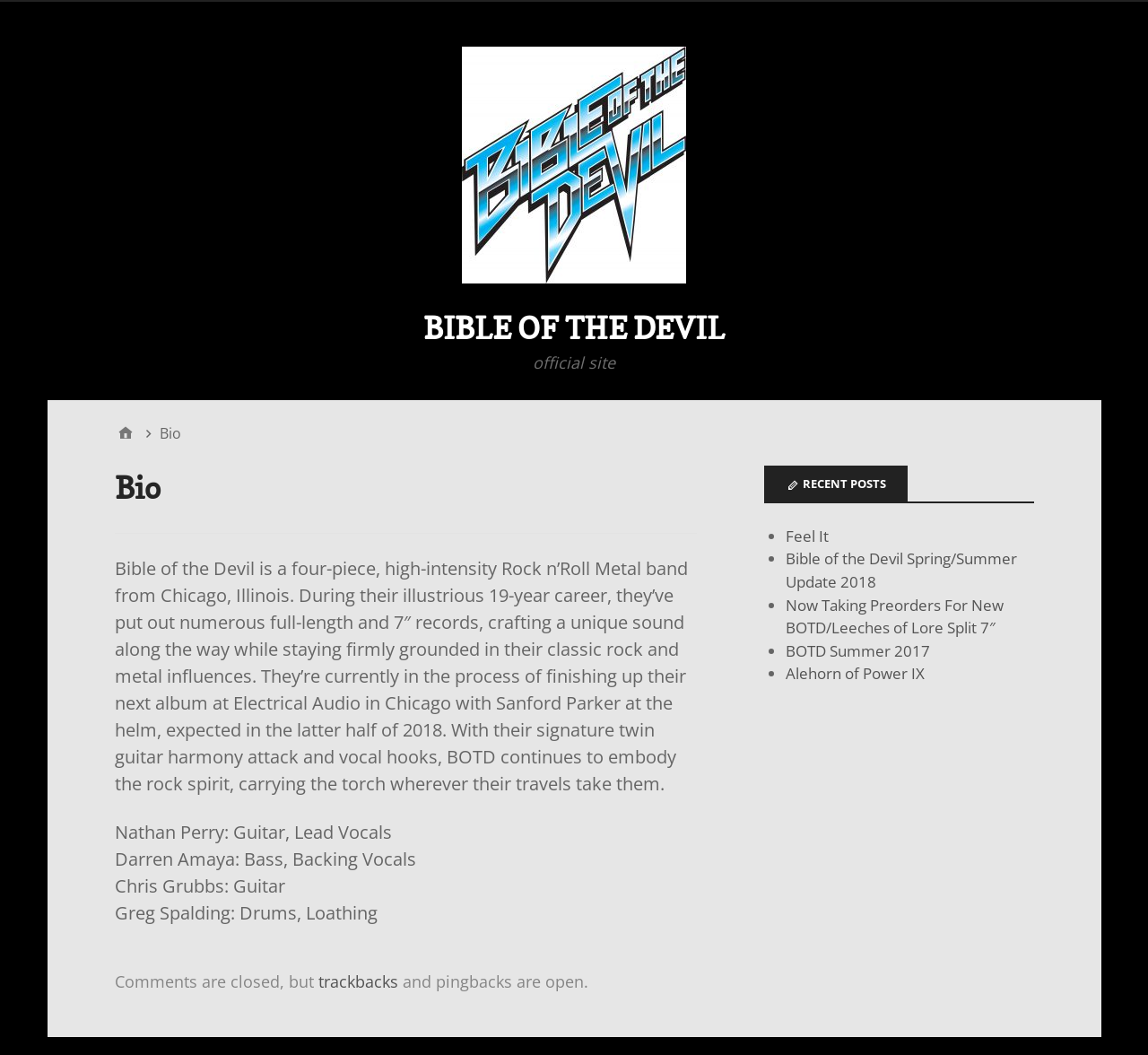Bounding box coordinates are specified in the format (top-left x, top-left y, bottom-right x, bottom-right y). All values are floating point numbers bounded between 0 and 1. Please provide the bounding box coordinate of the region this sentence describes: Newsroom

None